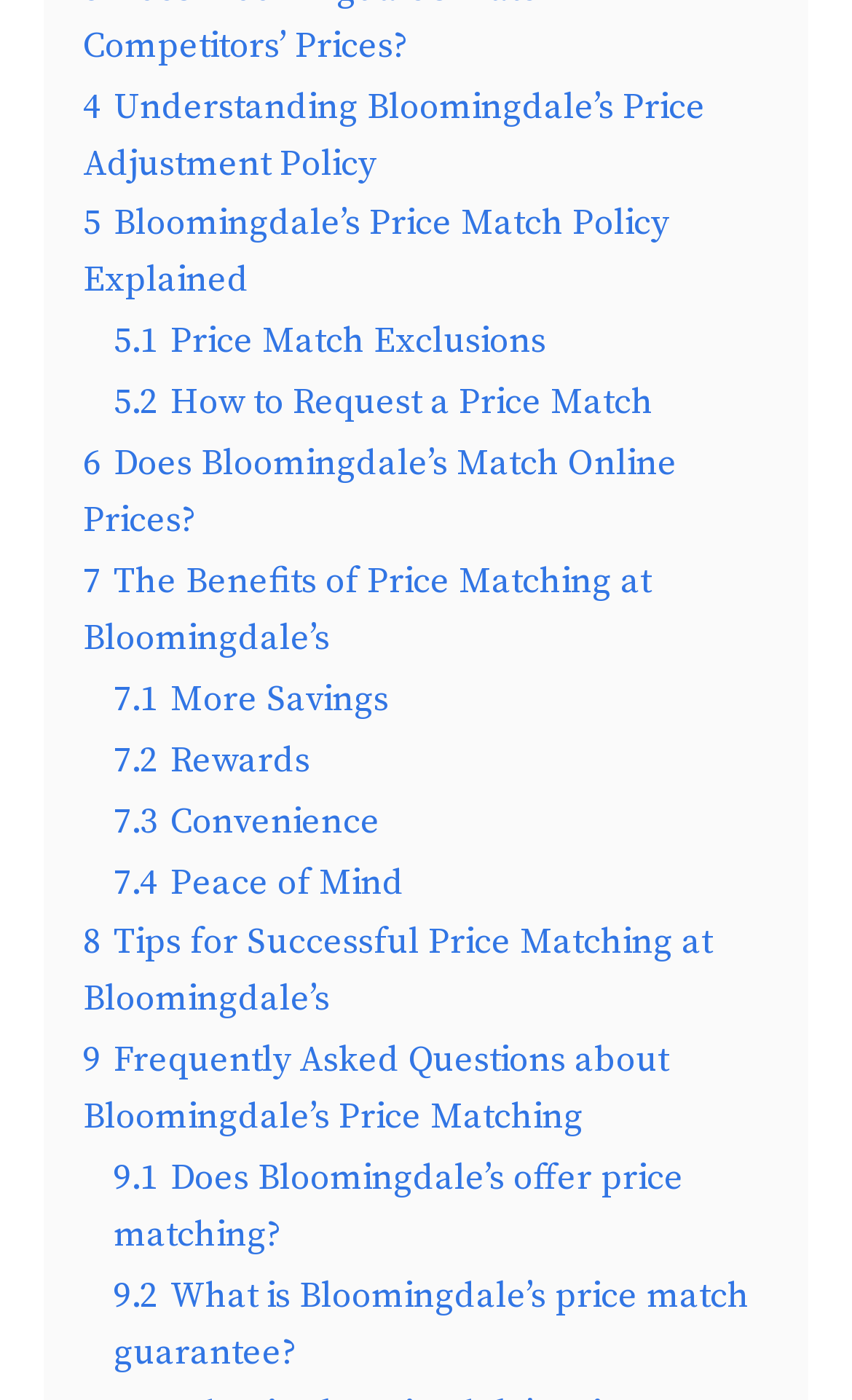What is the position of the link '5.2 How to Request a Price Match'?
Give a thorough and detailed response to the question.

By comparing the y1 and y2 coordinates of the bounding boxes, I found that the link '5.2 How to Request a Price Match' has a higher y1 value than '5.1 Price Match Exclusions', which indicates that it is positioned below '5.1 Price Match Exclusions'.